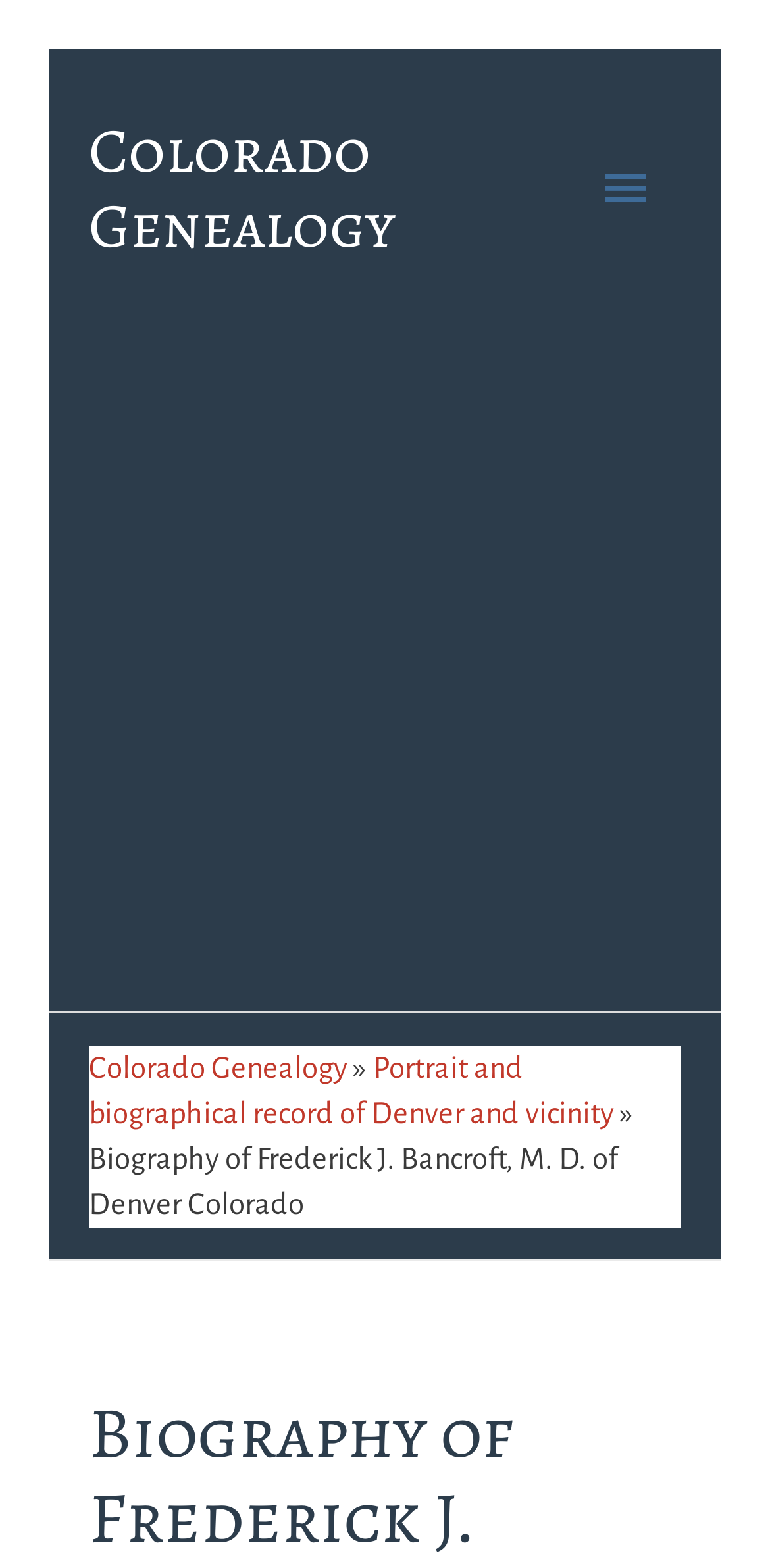Offer a meticulous caption that includes all visible features of the webpage.

The webpage is a biography of Frederick J. Bancroft, M. D. of Denver, Colorado. At the top left, there is a link to "Skip to content". Next to it, on the top center, is a link to "Colorado Genealogy". On the top right, there is a button labeled "Main Menu" which is not expanded. 

Below the top section, there is a large advertisement iframe that spans the entire width of the page. 

Underneath the advertisement, there is a navigation section labeled "breadcrumbs" on the left side of the page. Within this section, there are three links: "Colorado Genealogy", "Portrait and biographical record of Denver and vicinity", and a link with the title of the biography, "Biography of Frederick J. Bancroft, M. D. of Denver Colorado". The links are separated by a static text "»". 

The biography itself is not explicitly mentioned in the accessibility tree, but based on the meta description, it is likely to be a detailed description of Dr. Bancroft's profession and character.